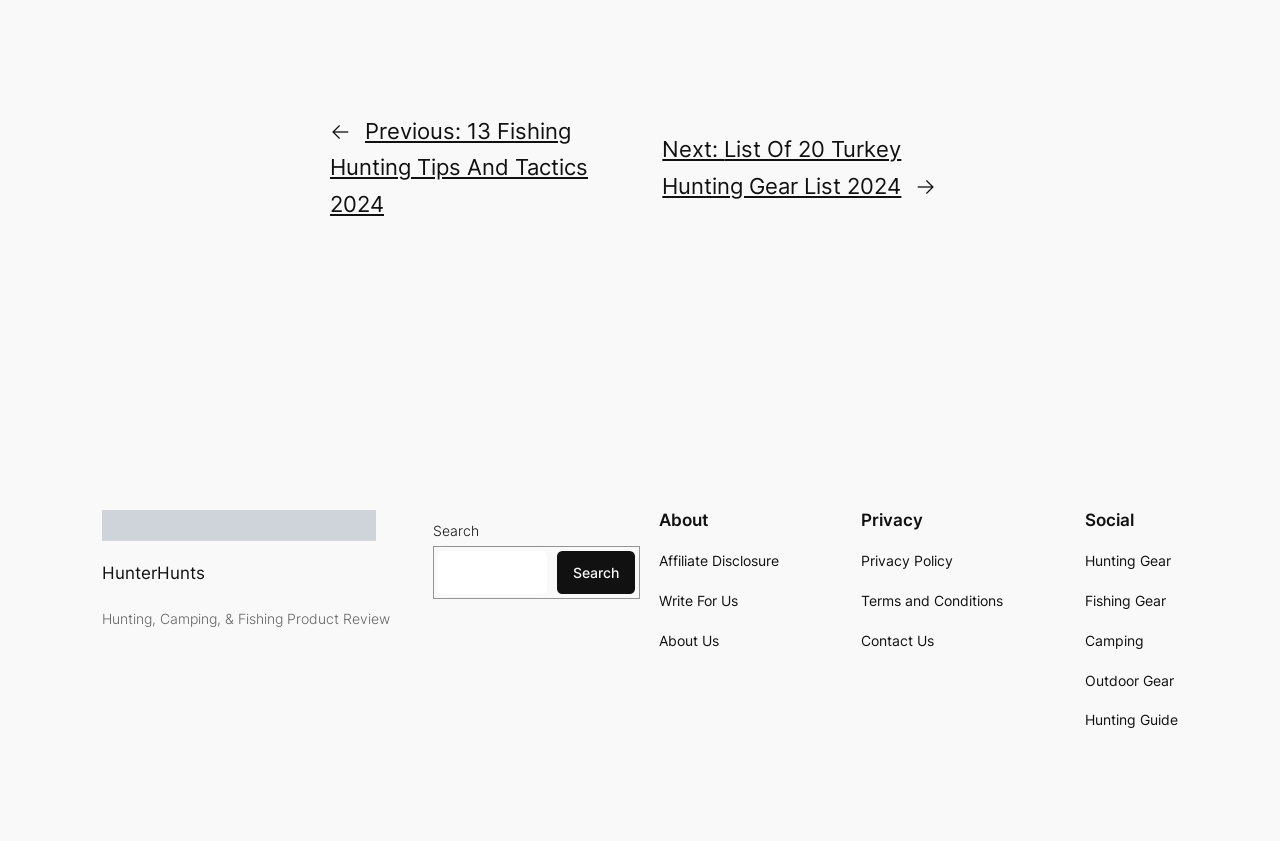What is the name of the website?
Look at the image and answer the question using a single word or phrase.

HunterHunts